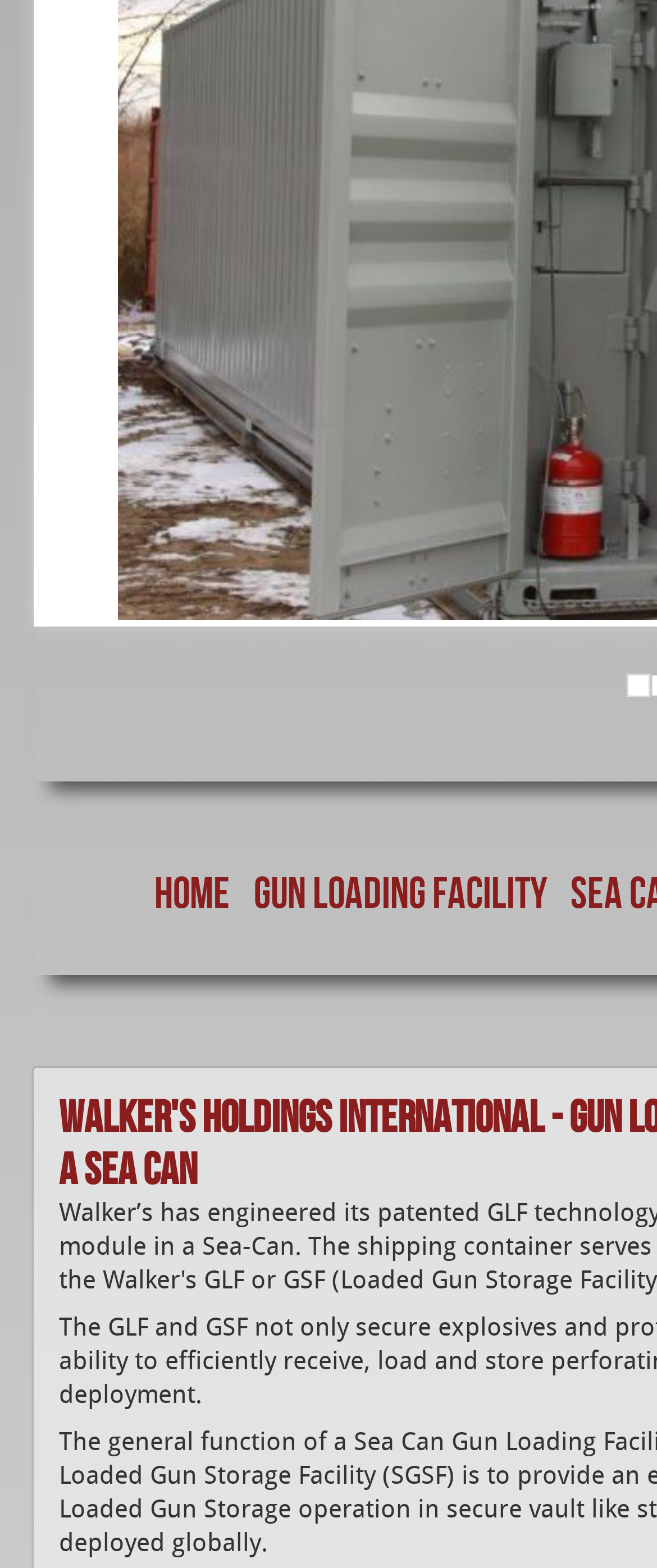Specify the bounding box coordinates (top-left x, top-left y, bottom-right x, bottom-right y) of the UI element in the screenshot that matches this description: 26. November 2015

None